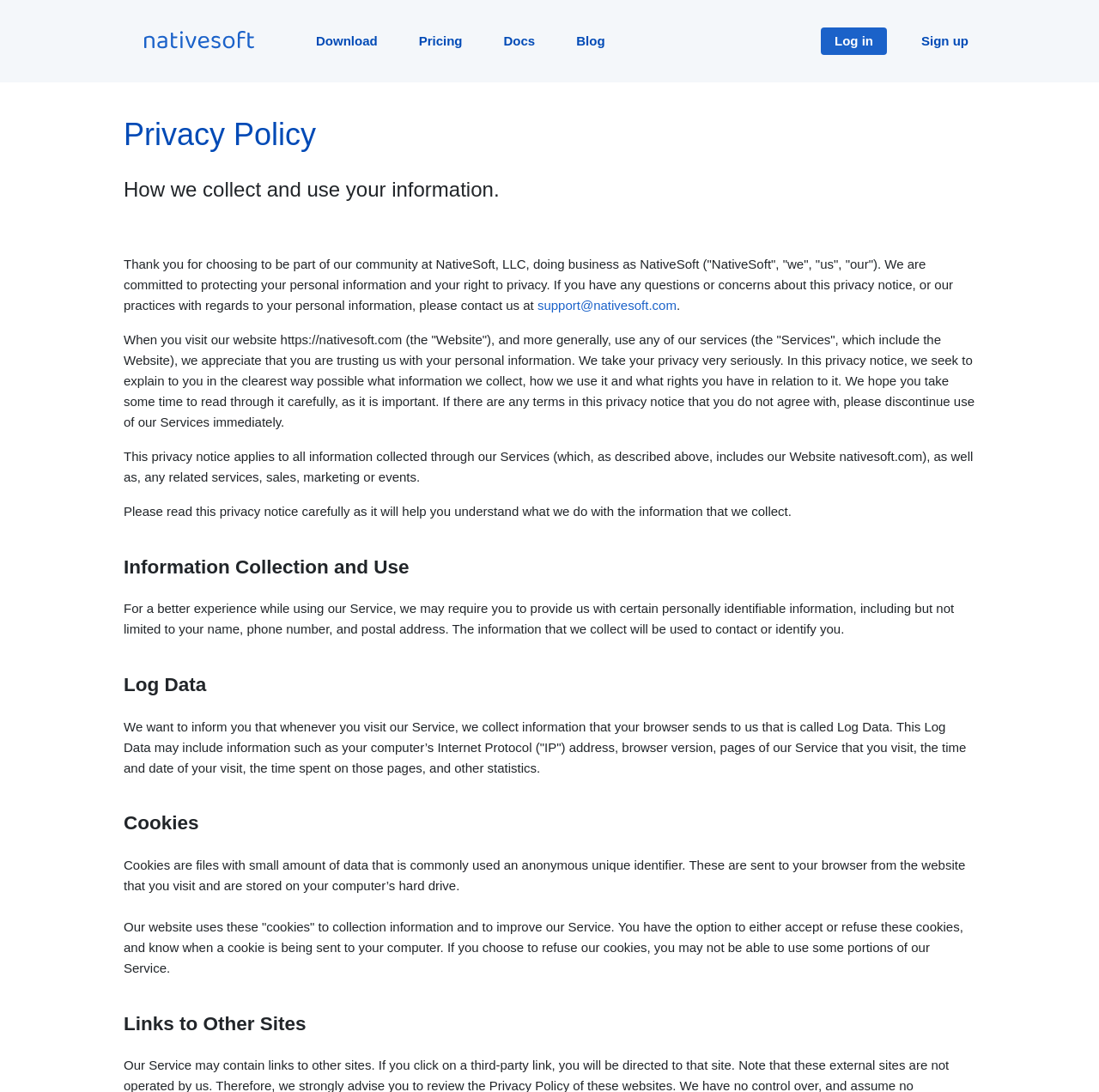Give a short answer to this question using one word or a phrase:
What type of data is collected when visiting the website?

Log Data